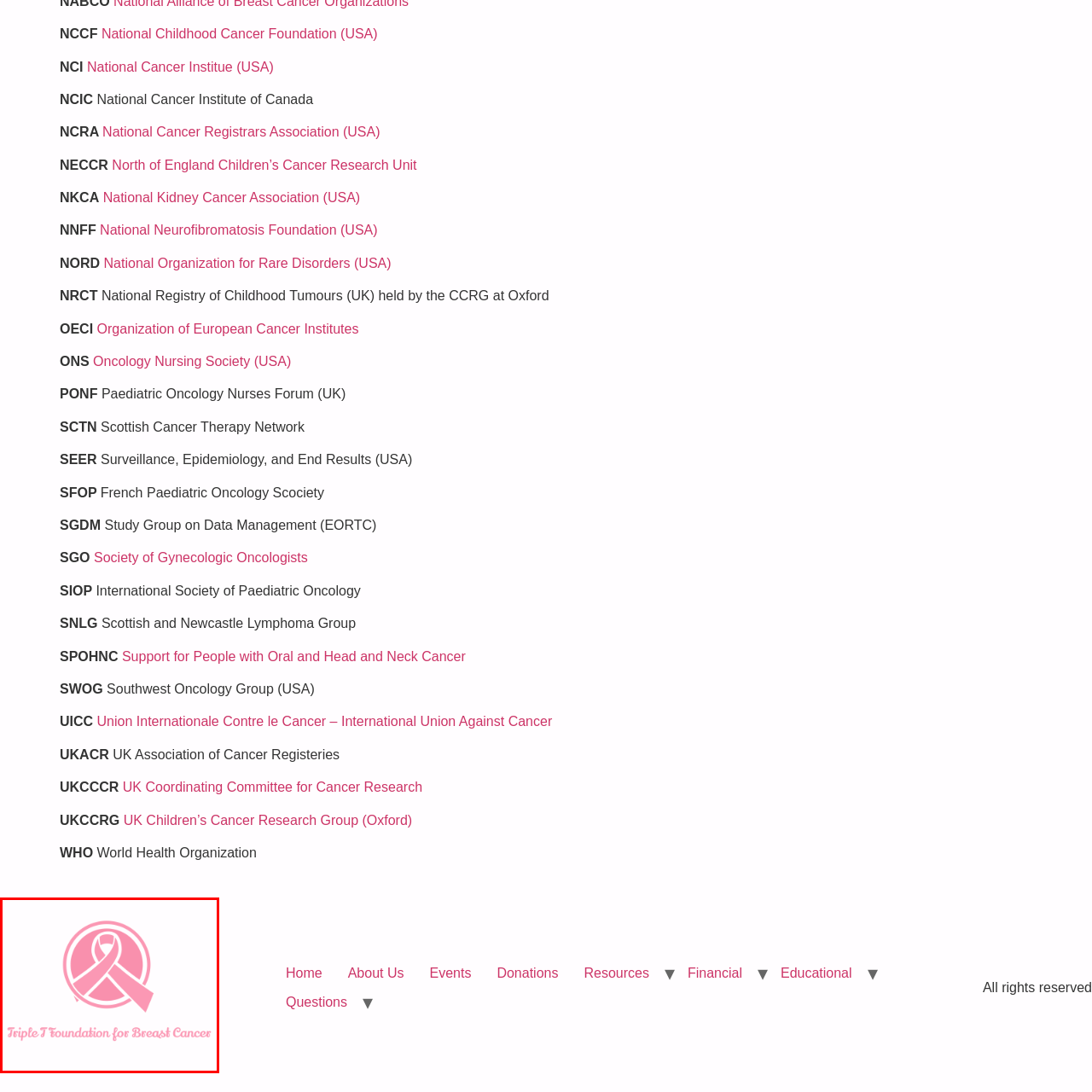Explain in detail what is shown in the red-bordered image.

This image features the logo of the Triple T Foundation for Breast Cancer, which is represented by a prominent pink ribbon symbol, signifying the fight against breast cancer. The logo is complemented by the foundation's name, "Triple T Foundation for Breast Cancer," displayed in an elegant pink font below the ribbon. The overall design emphasizes awareness, support, and dedication to breast cancer research and patient advocacy, encapsulating the foundation's mission to bring hope and resources to those affected by this disease.